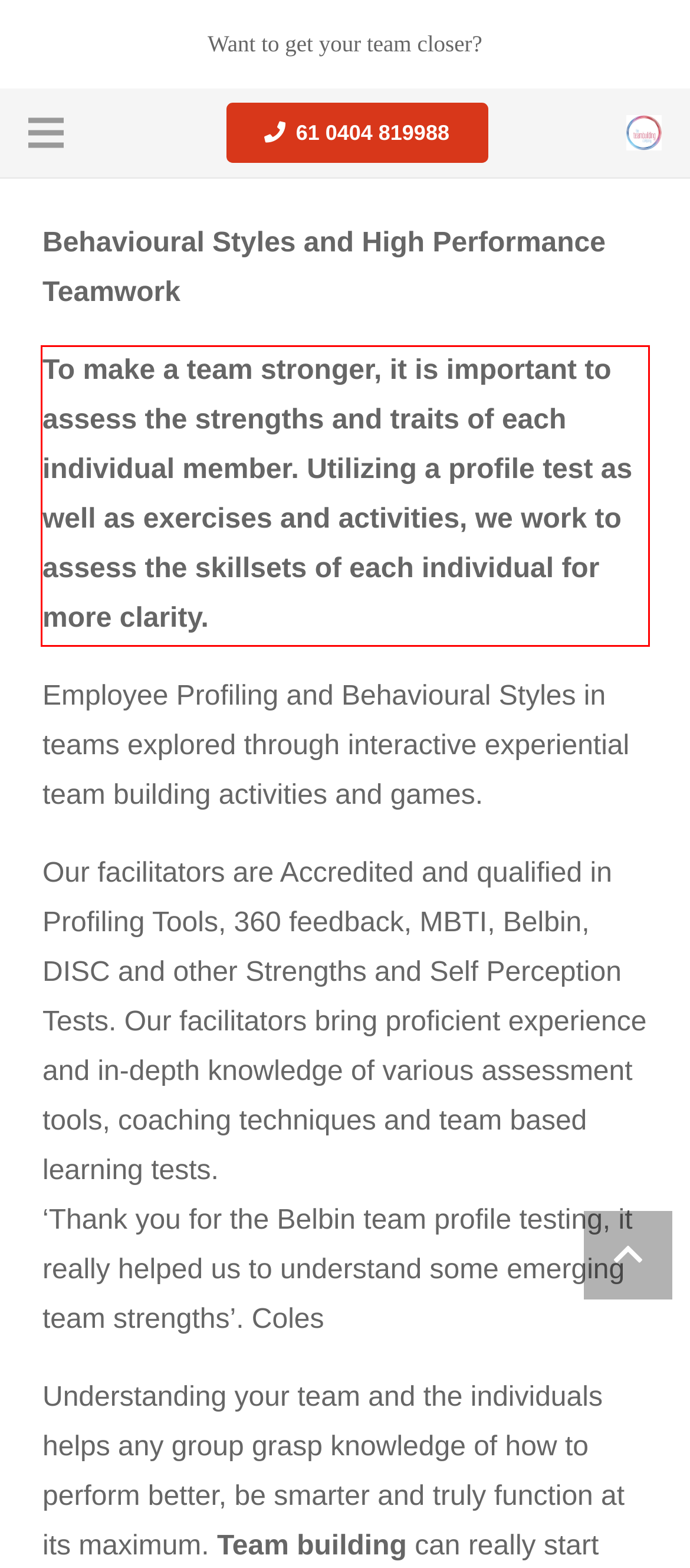You have a screenshot of a webpage with a red bounding box. Use OCR to generate the text contained within this red rectangle.

To make a team stronger, it is important to assess the strengths and traits of each individual member. Utilizing a profile test as well as exercises and activities, we work to assess the skillsets of each individual for more clarity.